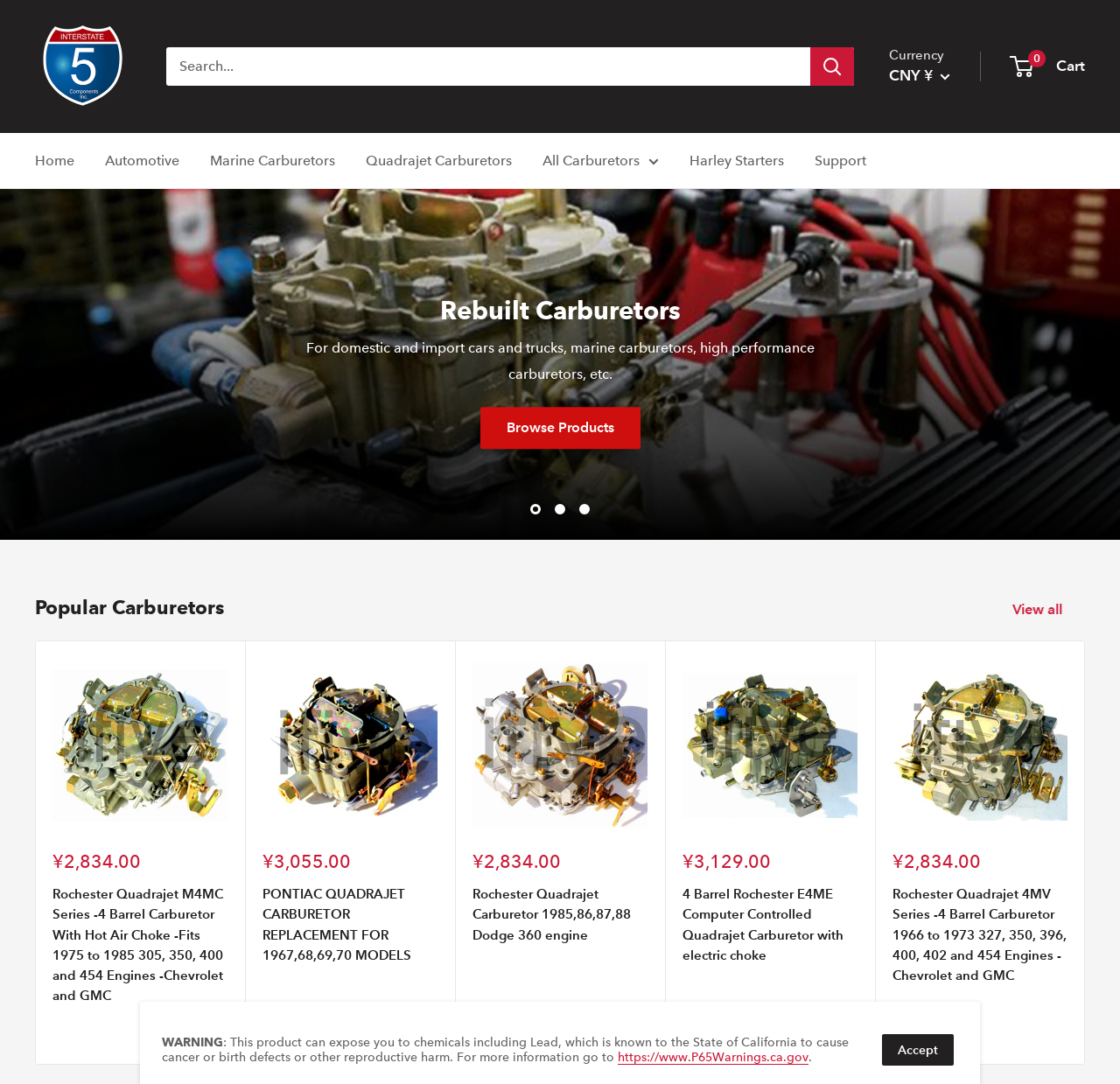What is the purpose of the 'Next' button?
Answer the question in as much detail as possible.

I analyzed the layout of the webpage and found a 'Next' button at the bottom of the page. Based on its position and design, I infer that its purpose is to allow users to navigate to the next page of products or results.